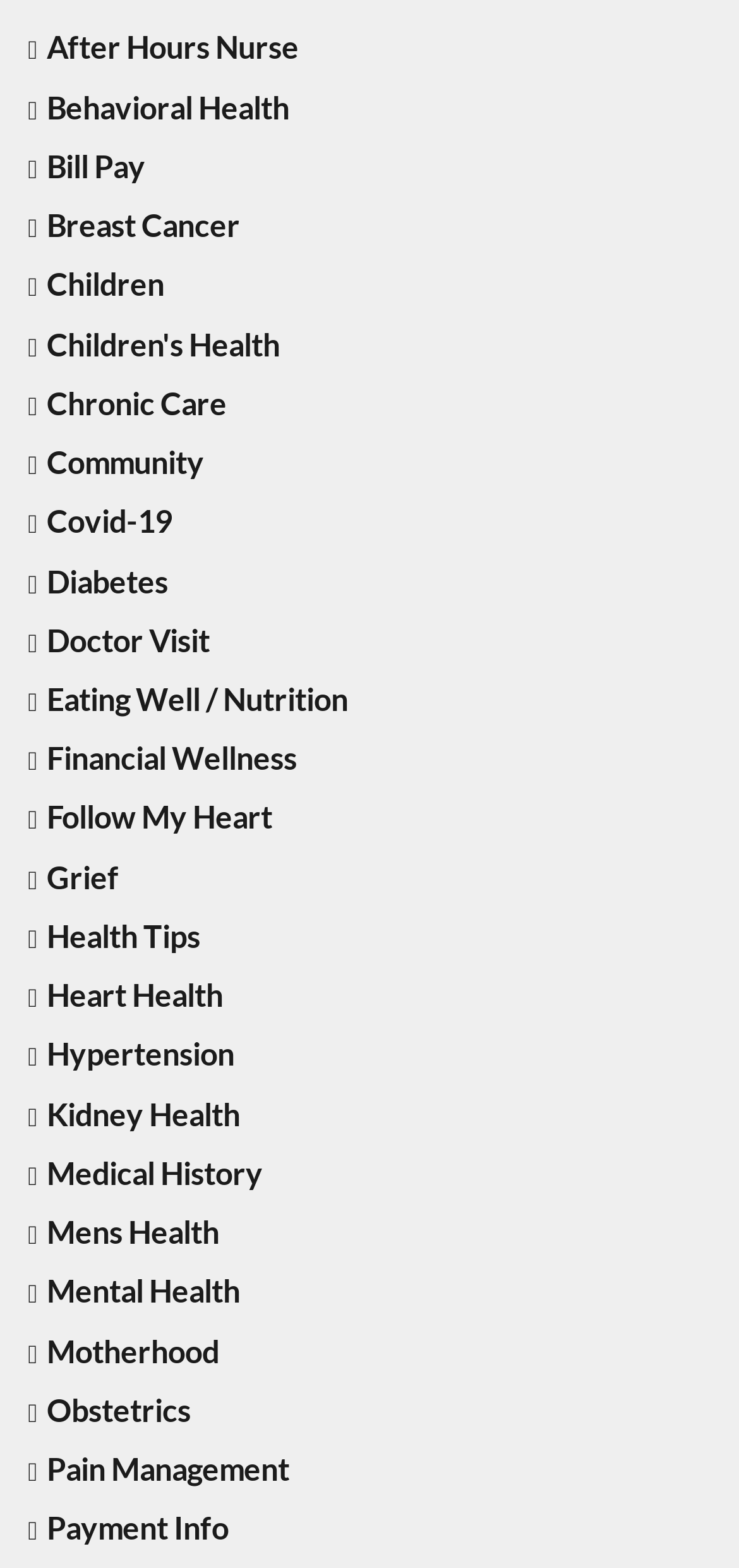Kindly determine the bounding box coordinates for the area that needs to be clicked to execute this instruction: "Read about Heart Health".

[0.064, 0.623, 0.302, 0.646]